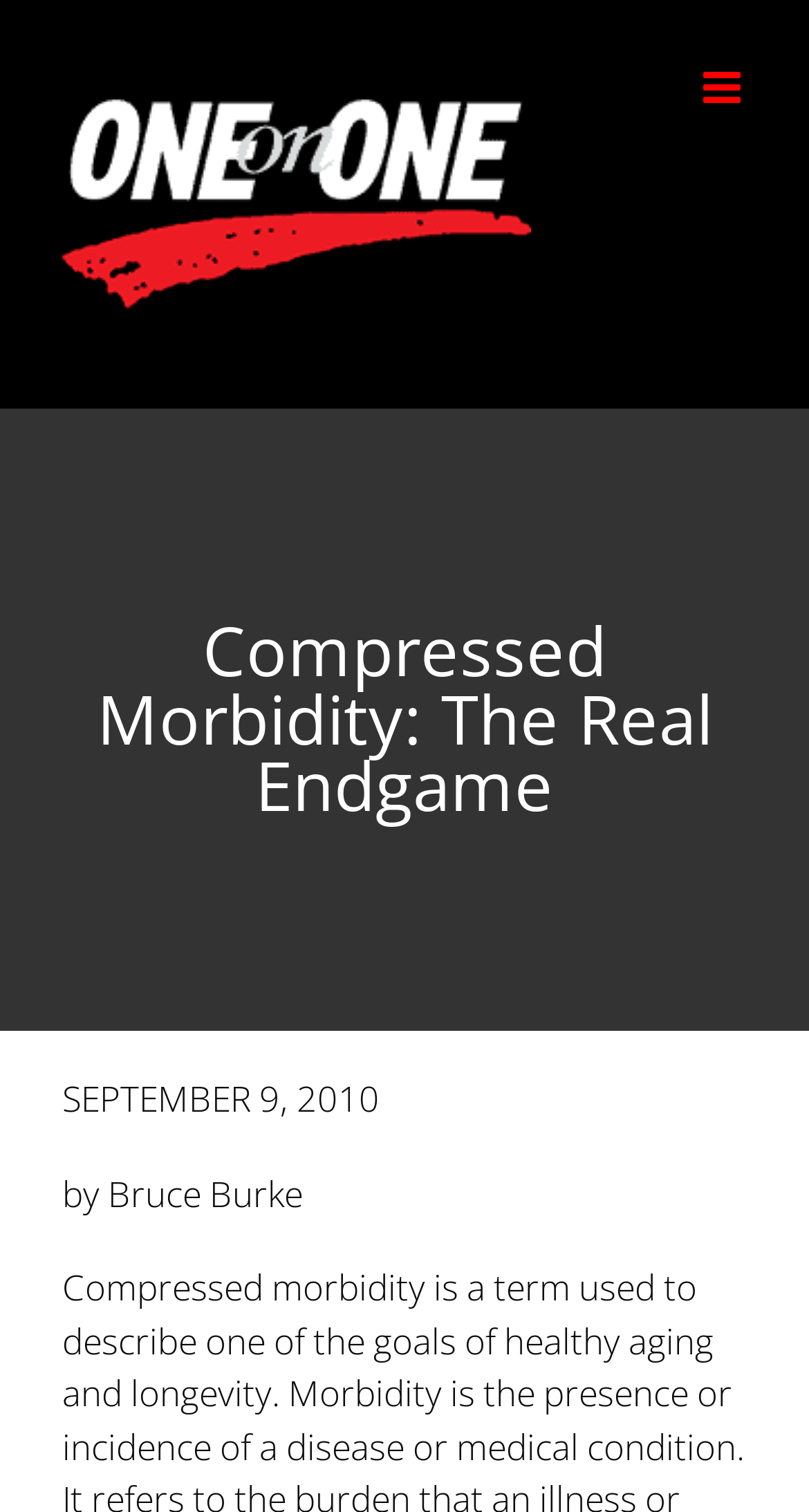Is there a menu on this webpage?
Answer the question using a single word or phrase, according to the image.

Yes